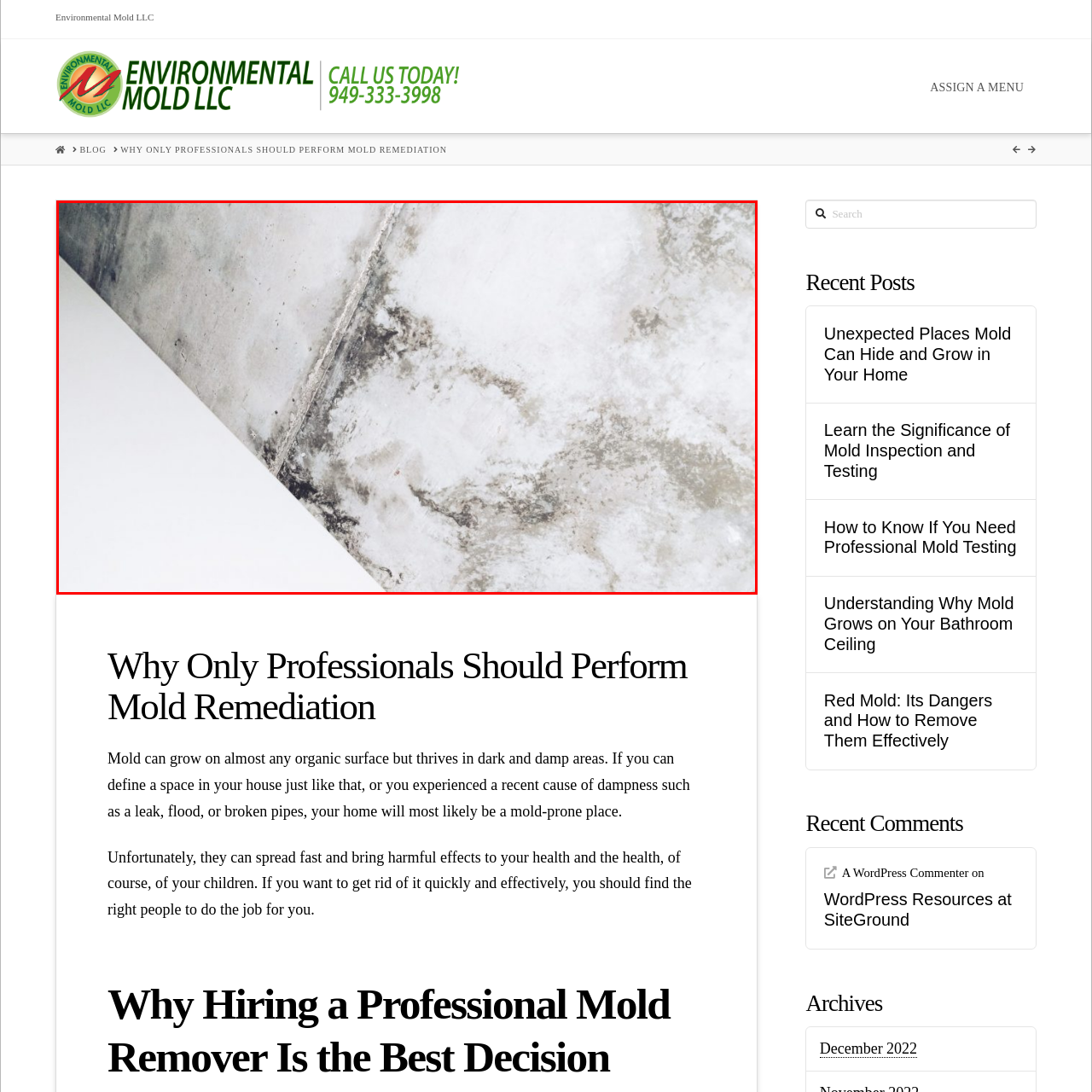Examine the image indicated by the red box and respond with a single word or phrase to the following question:
What is the significance of the smooth white edge in the background?

Boundary or transition